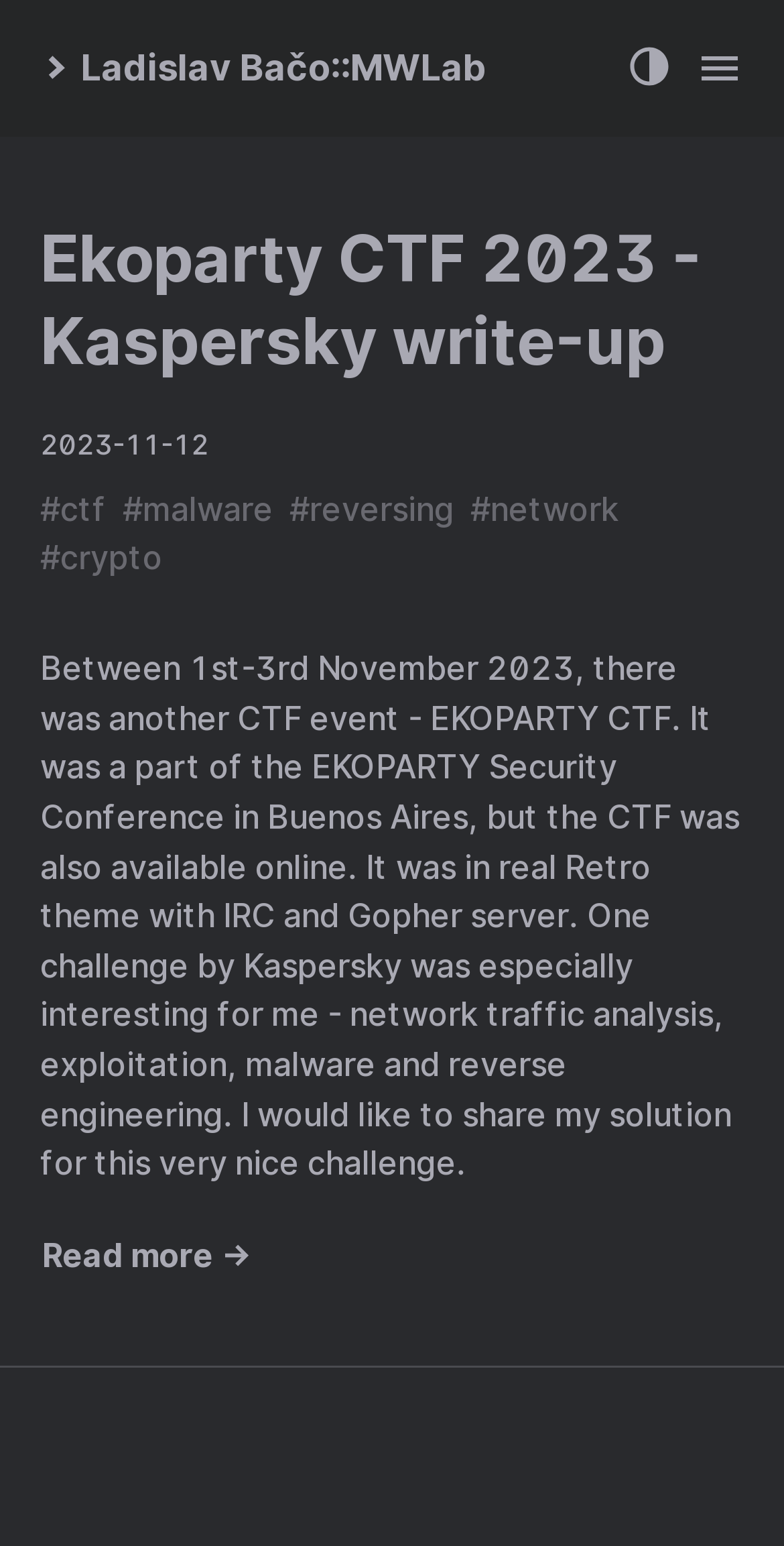Locate the UI element that matches the description Read more → in the webpage screenshot. Return the bounding box coordinates in the format (top-left x, top-left y, bottom-right x, bottom-right y), with values ranging from 0 to 1.

[0.051, 0.796, 0.323, 0.831]